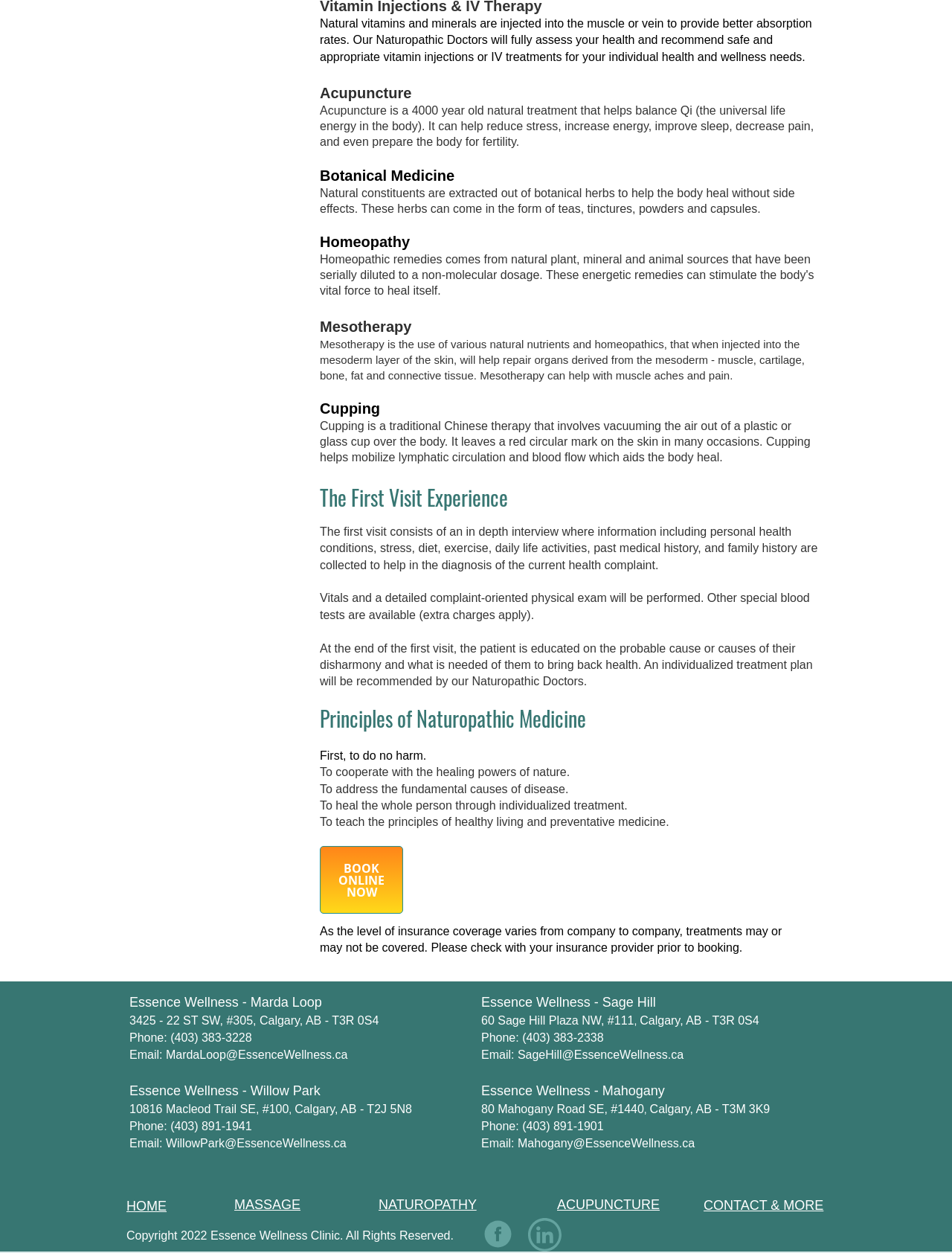Using the information from the screenshot, answer the following question thoroughly:
What is the main service offered by Essence Wellness Clinic?

Based on the webpage content, it is clear that Essence Wellness Clinic offers naturopathic medicine as its main service. The webpage provides detailed information about the principles of naturopathic medicine, the services offered, and the treatment plans provided by the clinic's naturopathic doctors.